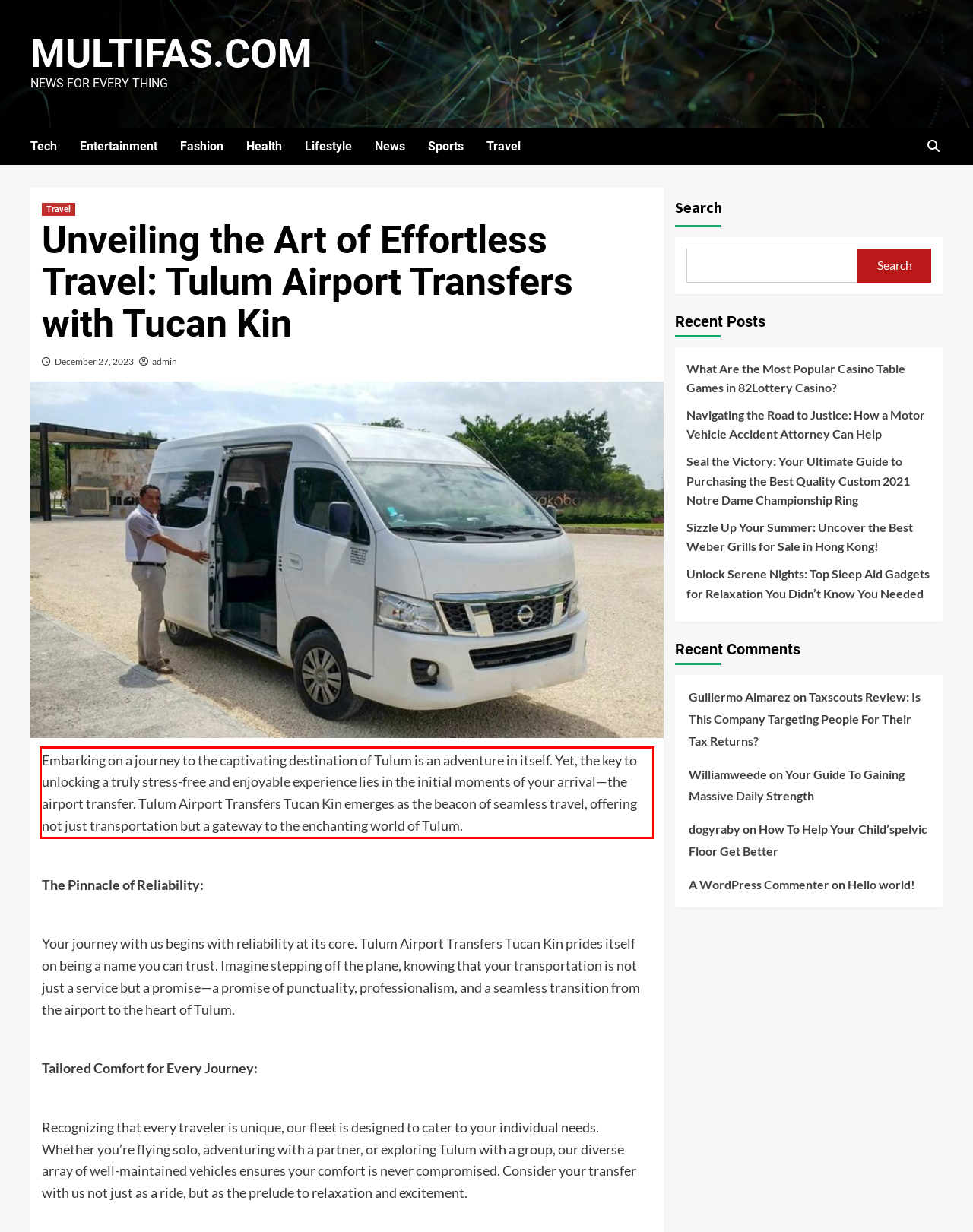Please use OCR to extract the text content from the red bounding box in the provided webpage screenshot.

Embarking on a journey to the captivating destination of Tulum is an adventure in itself. Yet, the key to unlocking a truly stress-free and enjoyable experience lies in the initial moments of your arrival—the airport transfer. Tulum Airport Transfers Tucan Kin emerges as the beacon of seamless travel, offering not just transportation but a gateway to the enchanting world of Tulum.